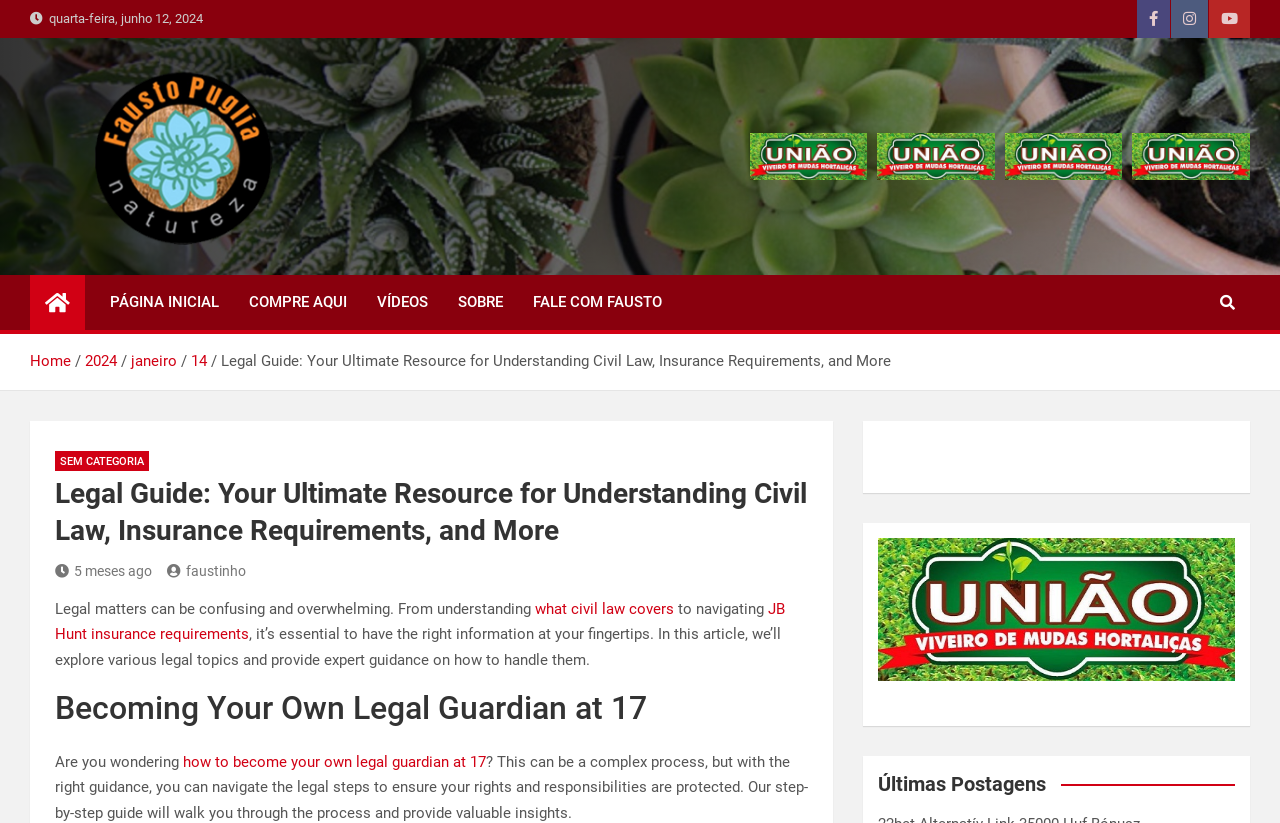Refer to the image and offer a detailed explanation in response to the question: What is the name of the author or creator of the webpage?

I found the name by looking at the link element with the text 'Fausto Púglia Natureza' which is also accompanied by an image with the same name. This suggests that Fausto Púglia Natureza is the author or creator of the webpage.